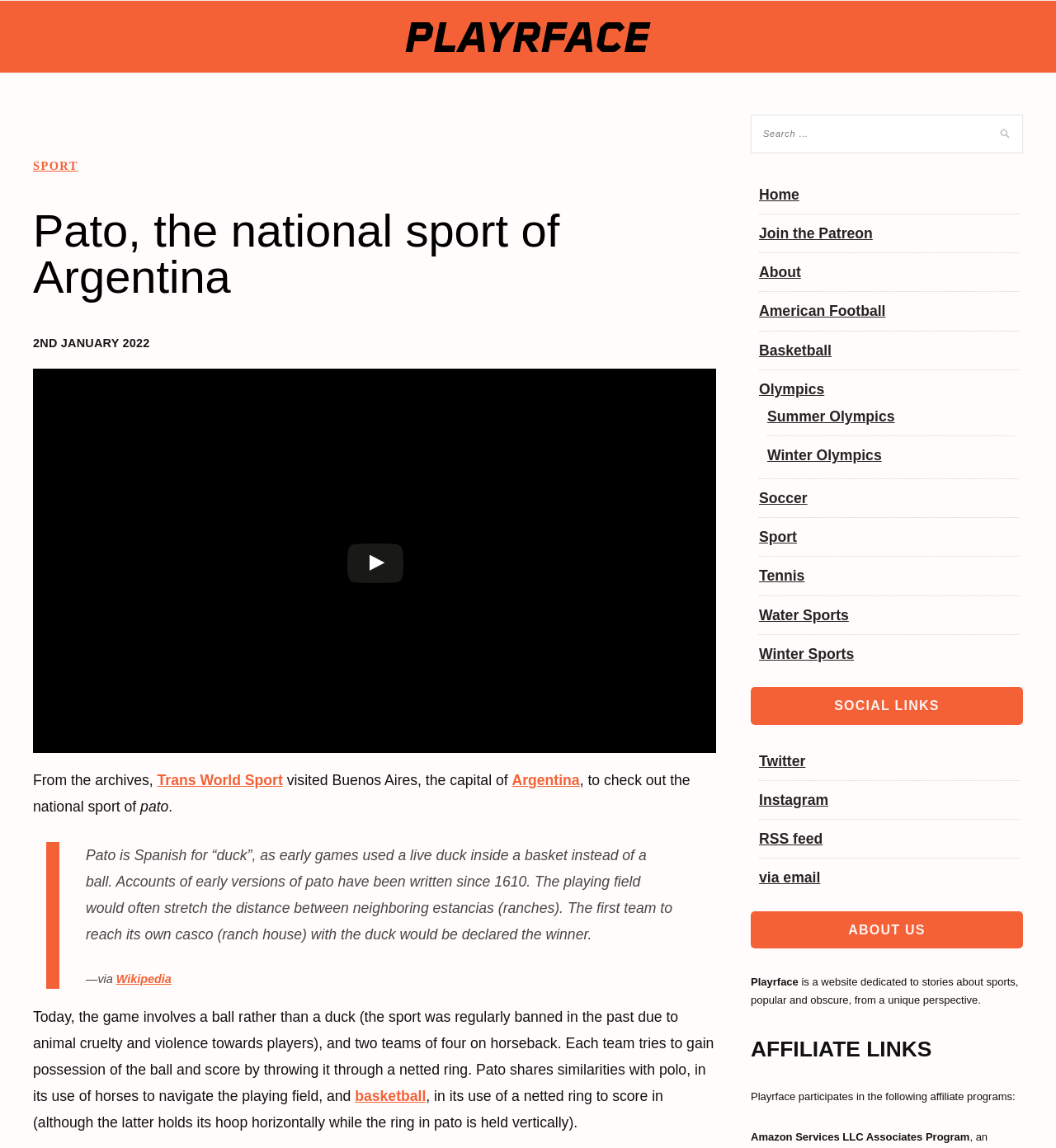Determine the bounding box coordinates of the section to be clicked to follow the instruction: "Visit the 'Argentina' page". The coordinates should be given as four float numbers between 0 and 1, formatted as [left, top, right, bottom].

[0.485, 0.673, 0.549, 0.687]